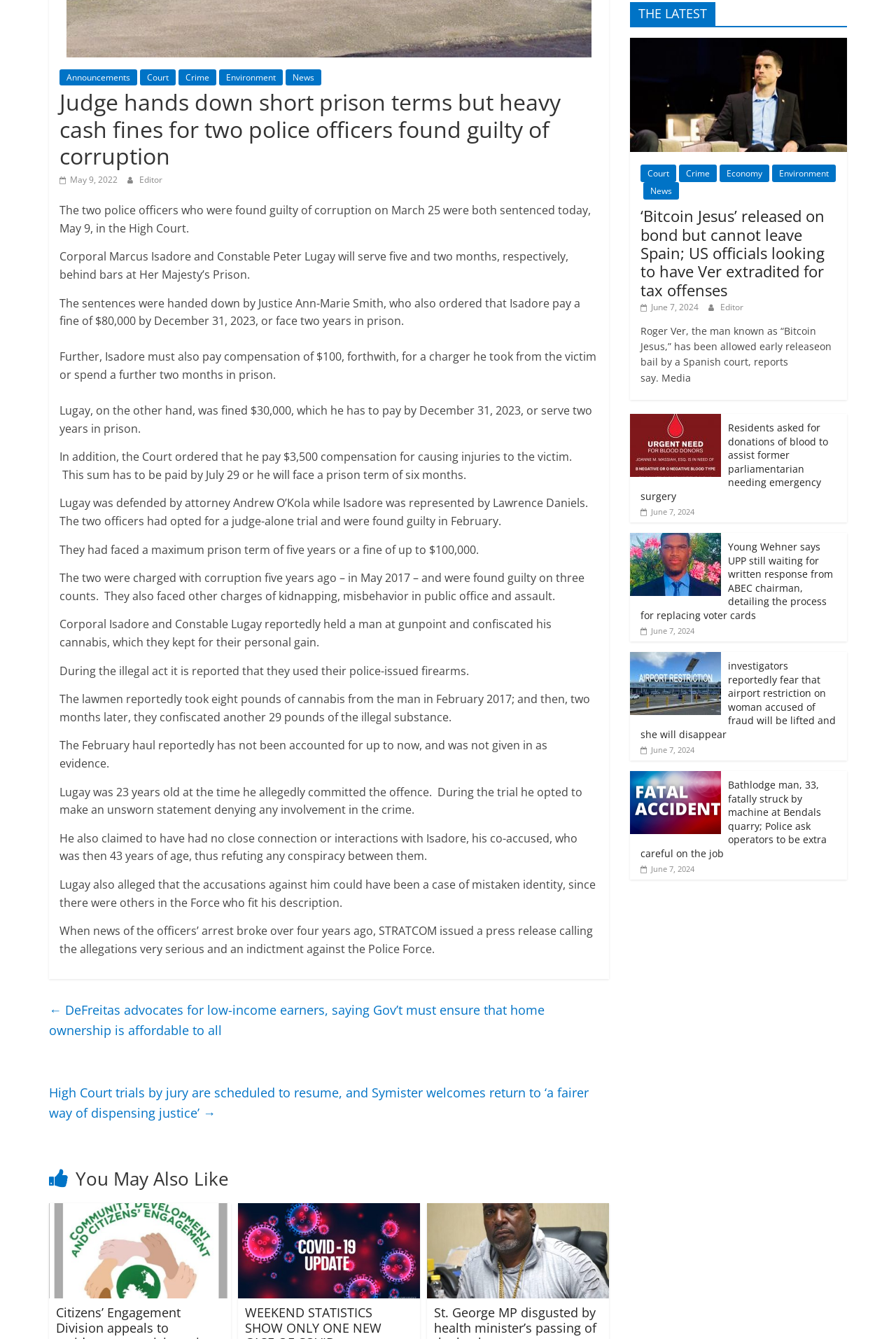From the webpage screenshot, predict the bounding box of the UI element that matches this description: "June 7, 2024June 7, 2024".

[0.715, 0.378, 0.775, 0.386]